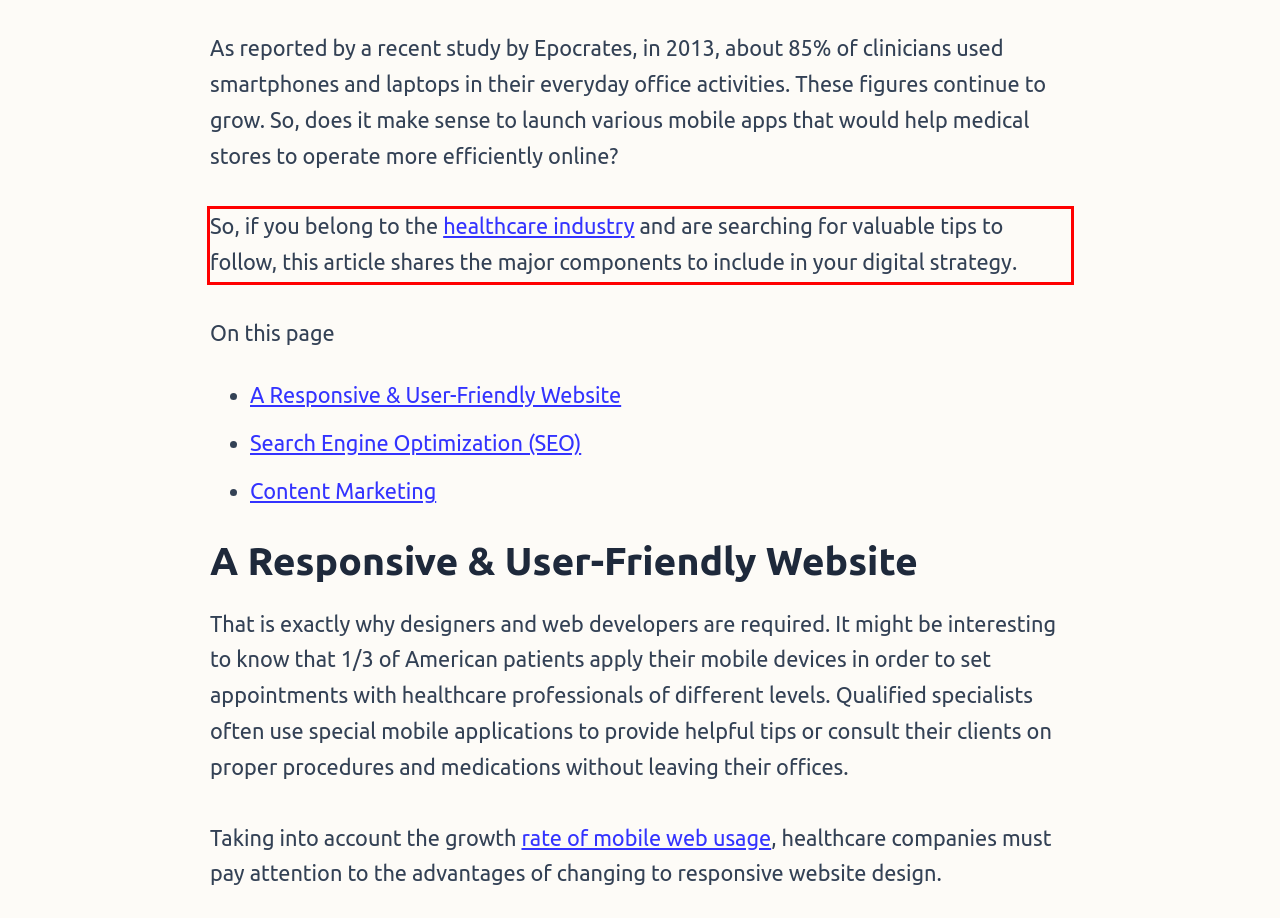Identify the text inside the red bounding box in the provided webpage screenshot and transcribe it.

So, if you belong to the healthcare industry and are searching for valuable tips to follow, this article shares the major components to include in your digital strategy.